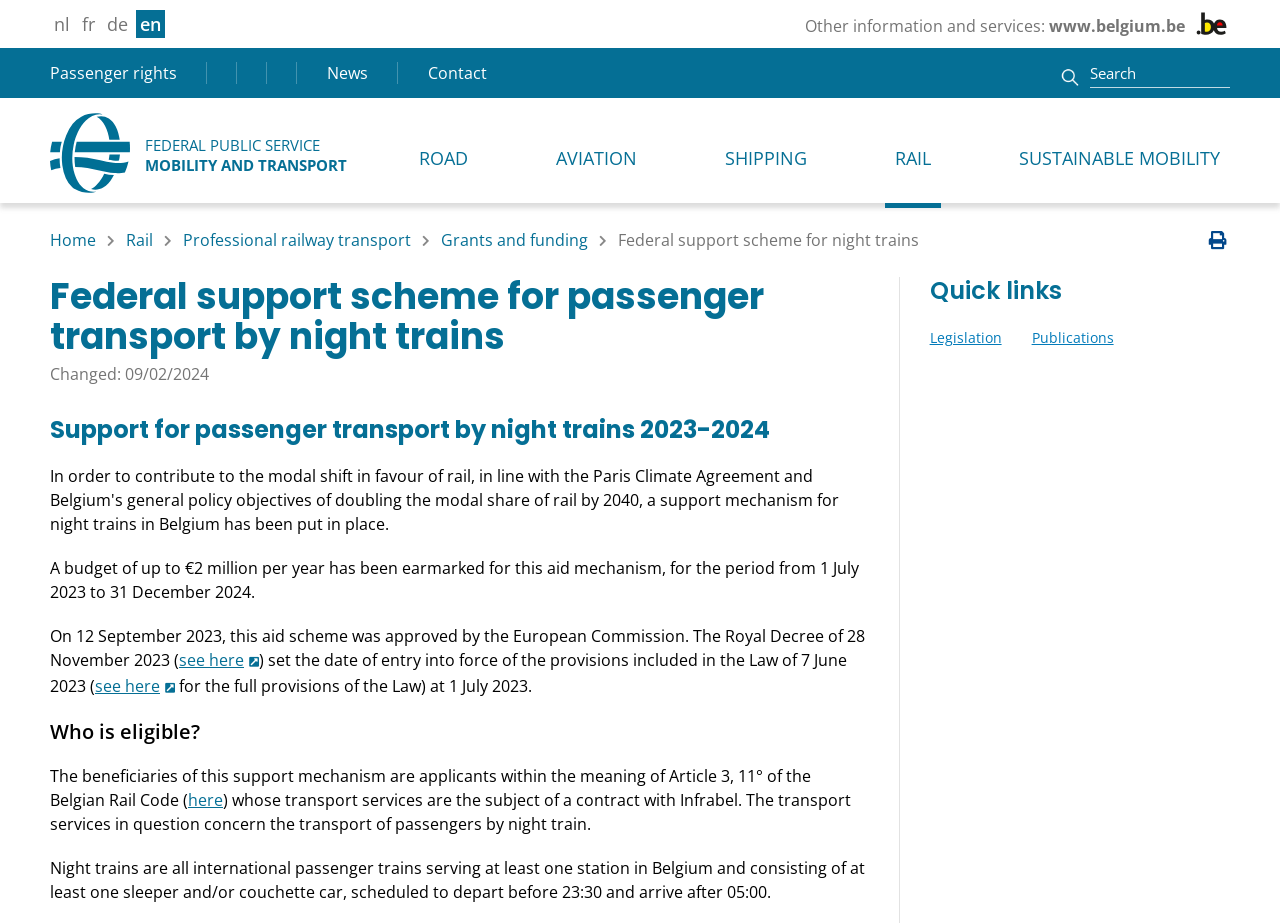Review the image closely and give a comprehensive answer to the question: What is the current page about?

The current page is about the Federal support scheme for passenger transport by night trains, which provides information on the support mechanism, eligibility, and other related details.